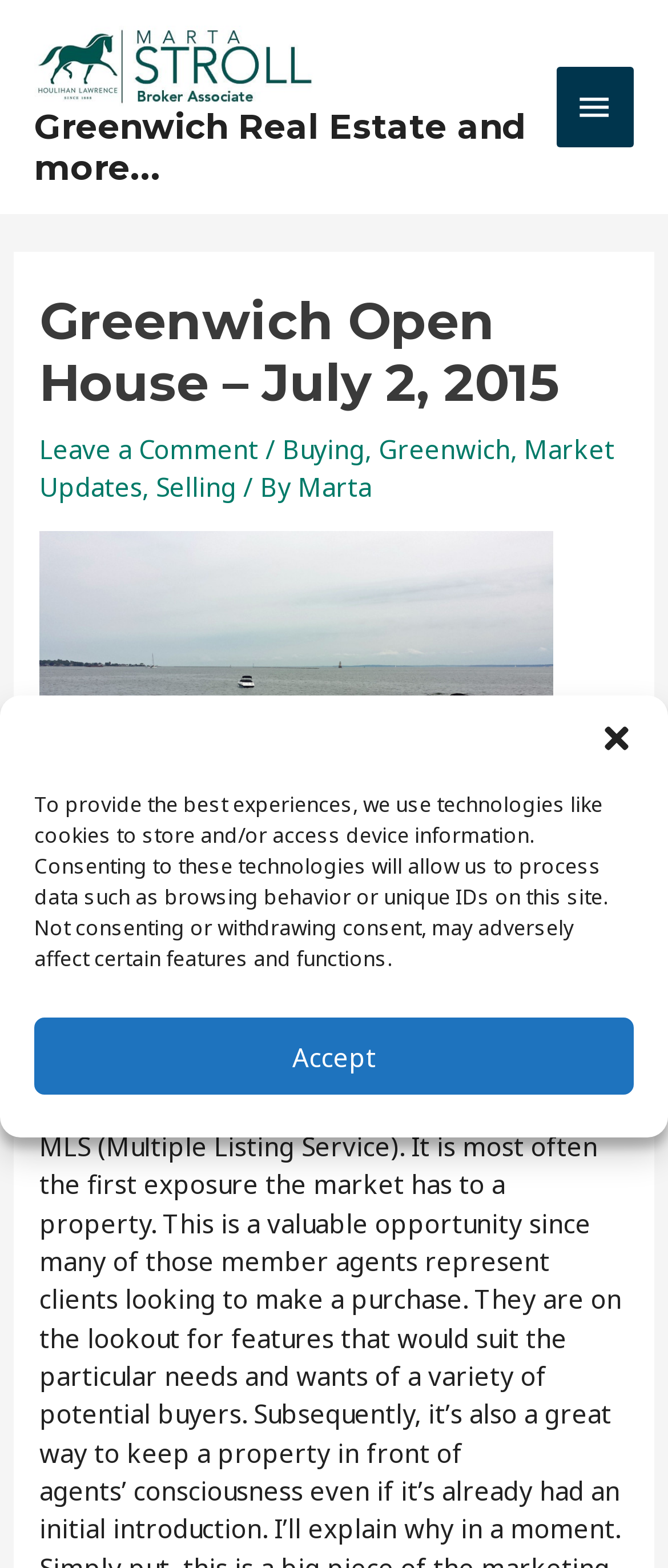Refer to the image and provide an in-depth answer to the question:
What is the date of the open house event?

I found this answer by looking at the main heading of the webpage, which reads 'Greenwich Open House – July 2, 2015'. This suggests that the webpage is related to an open house event that took place on this specific date.